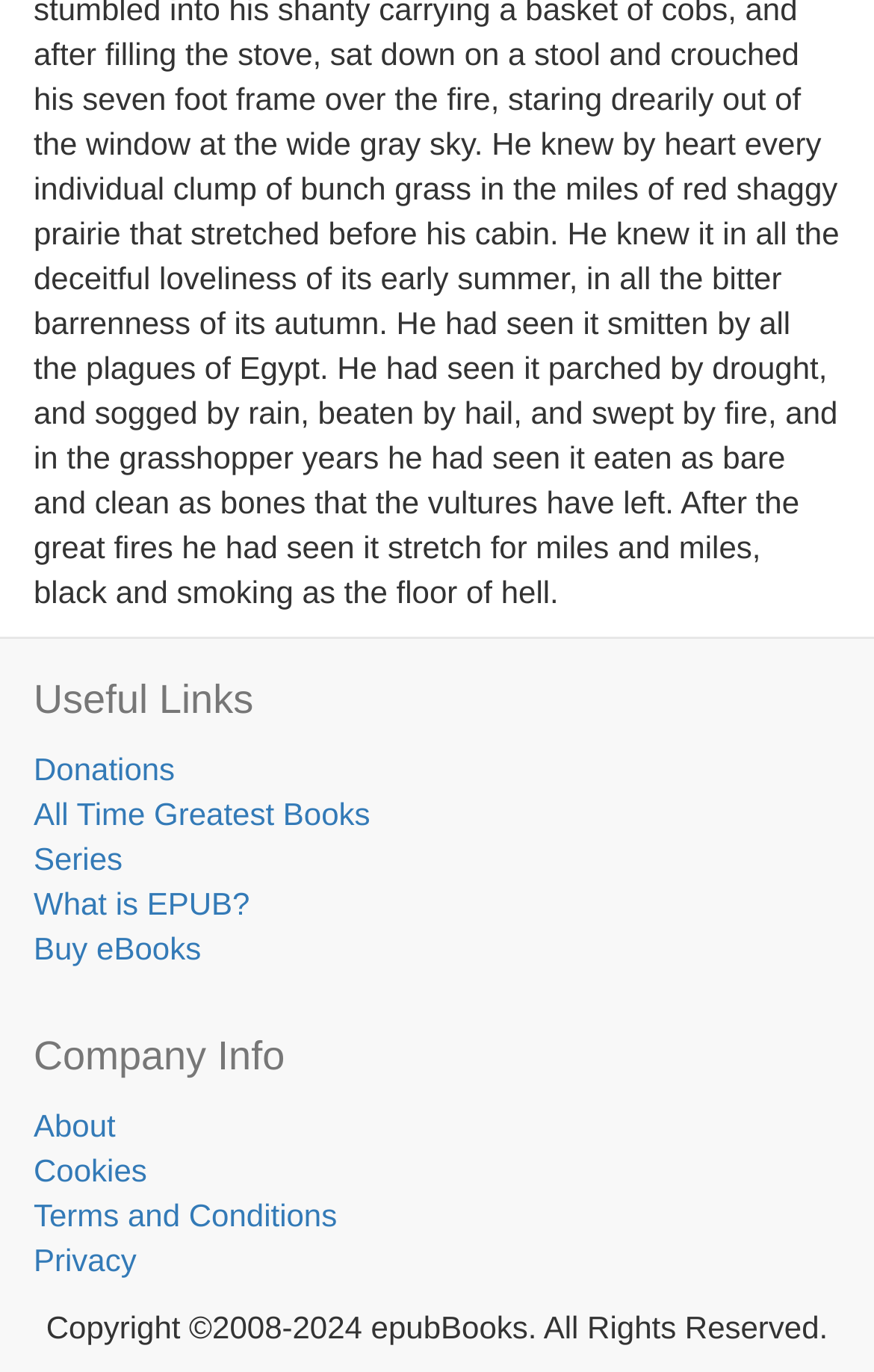Using the element description provided, determine the bounding box coordinates in the format (top-left x, top-left y, bottom-right x, bottom-right y). Ensure that all values are floating point numbers between 0 and 1. Element description: Cookies

[0.038, 0.839, 0.168, 0.865]